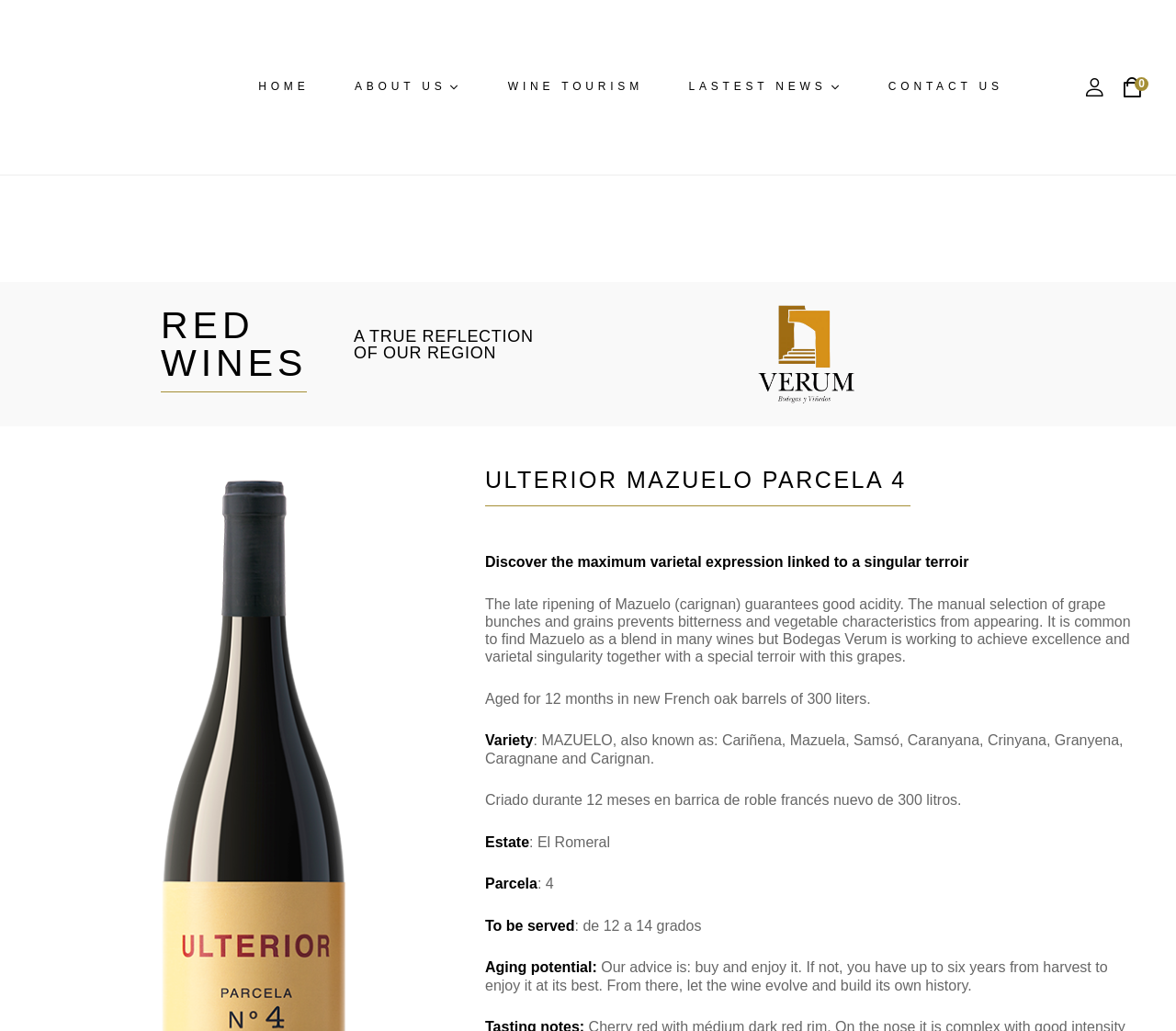What is the recommended serving temperature for this wine?
Using the image, answer in one word or phrase.

12 to 14 degrees